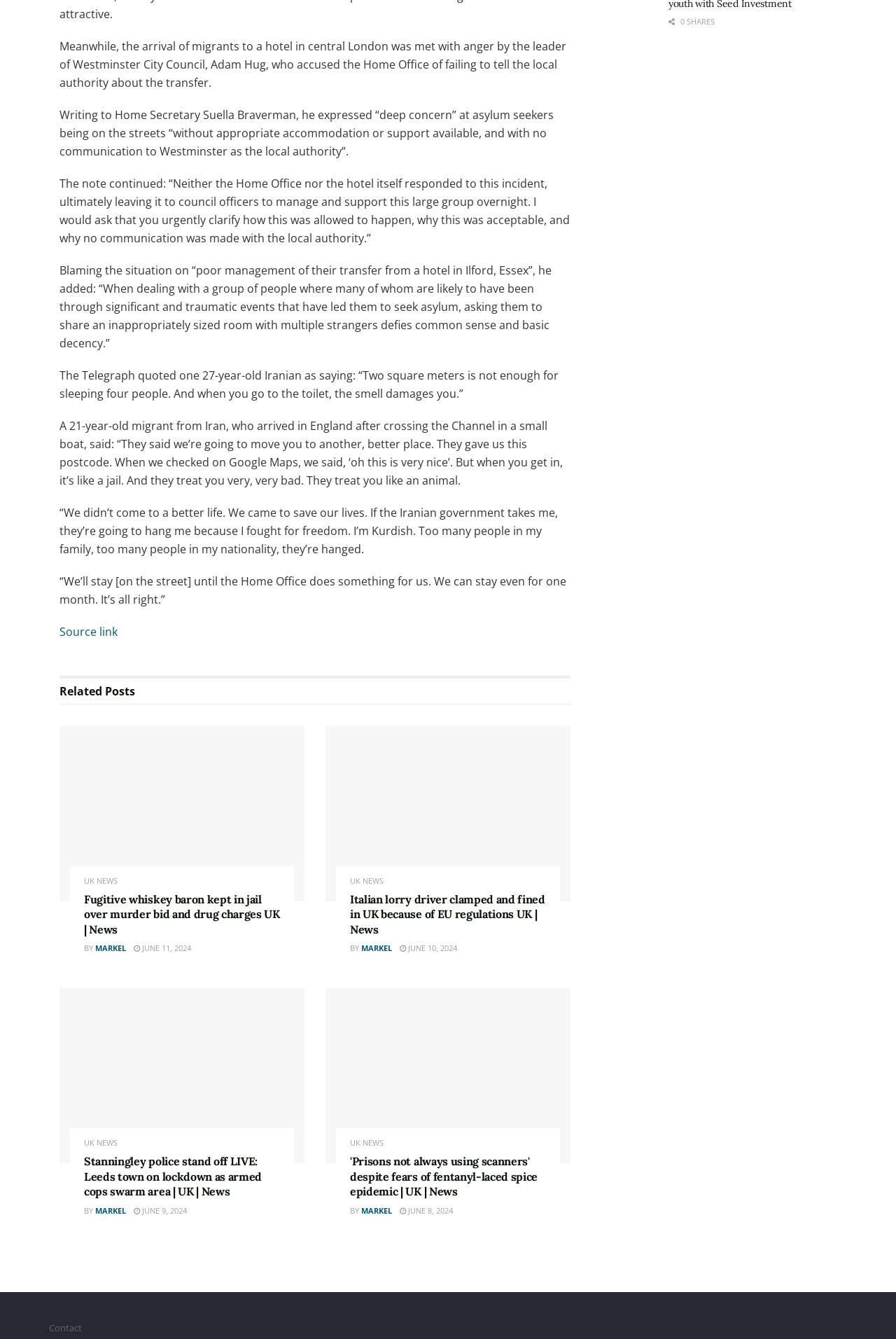What is the purpose of the 'Related Posts' section?
Refer to the image and give a detailed answer to the question.

The 'Related Posts' section appears to be a collection of links to other news articles that are related to the topic of the main article, providing readers with additional information and context on the issue.